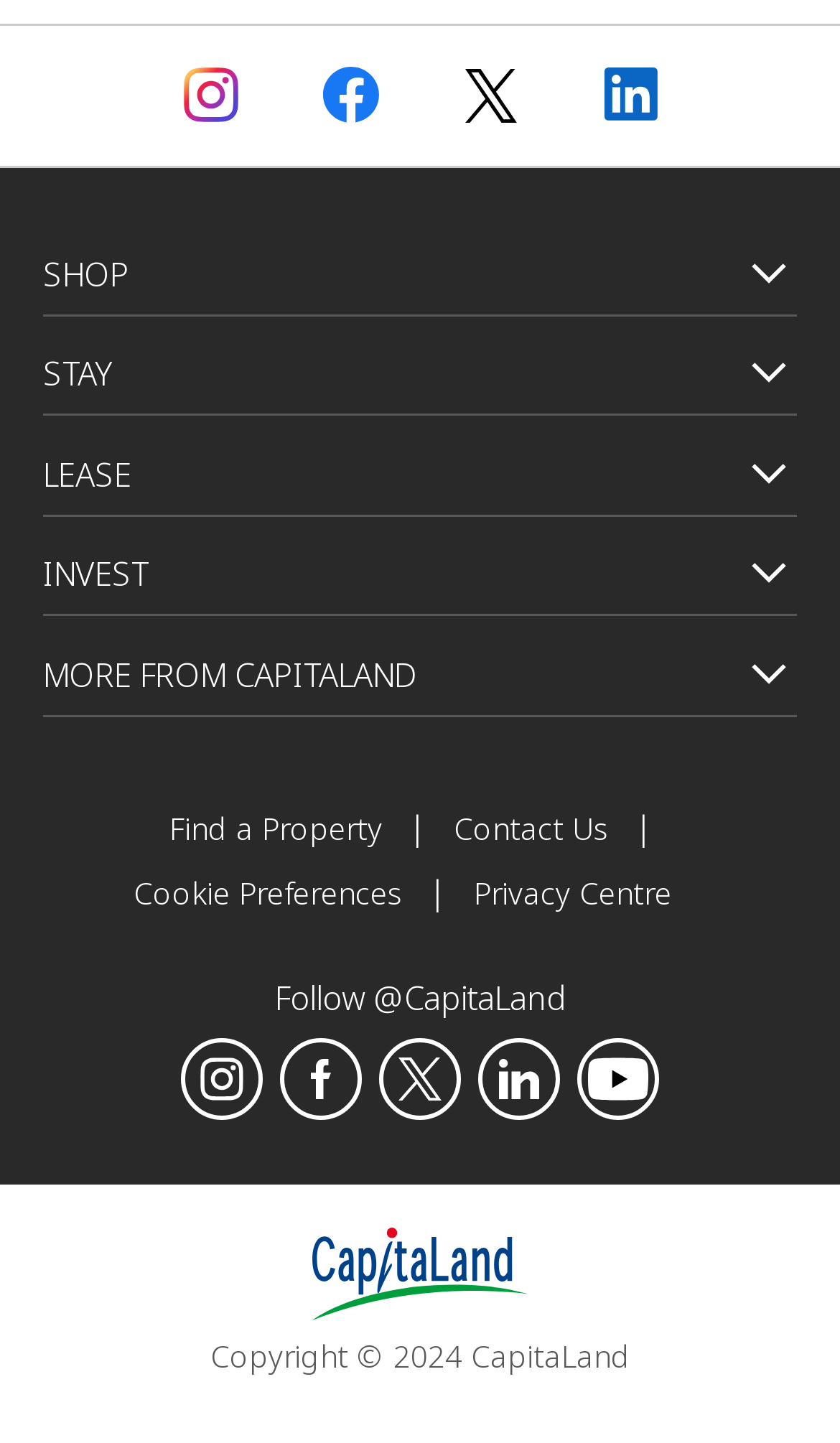What is the last link in the footer column? Using the information from the screenshot, answer with a single word or phrase.

MORE FROM CAPITALAND